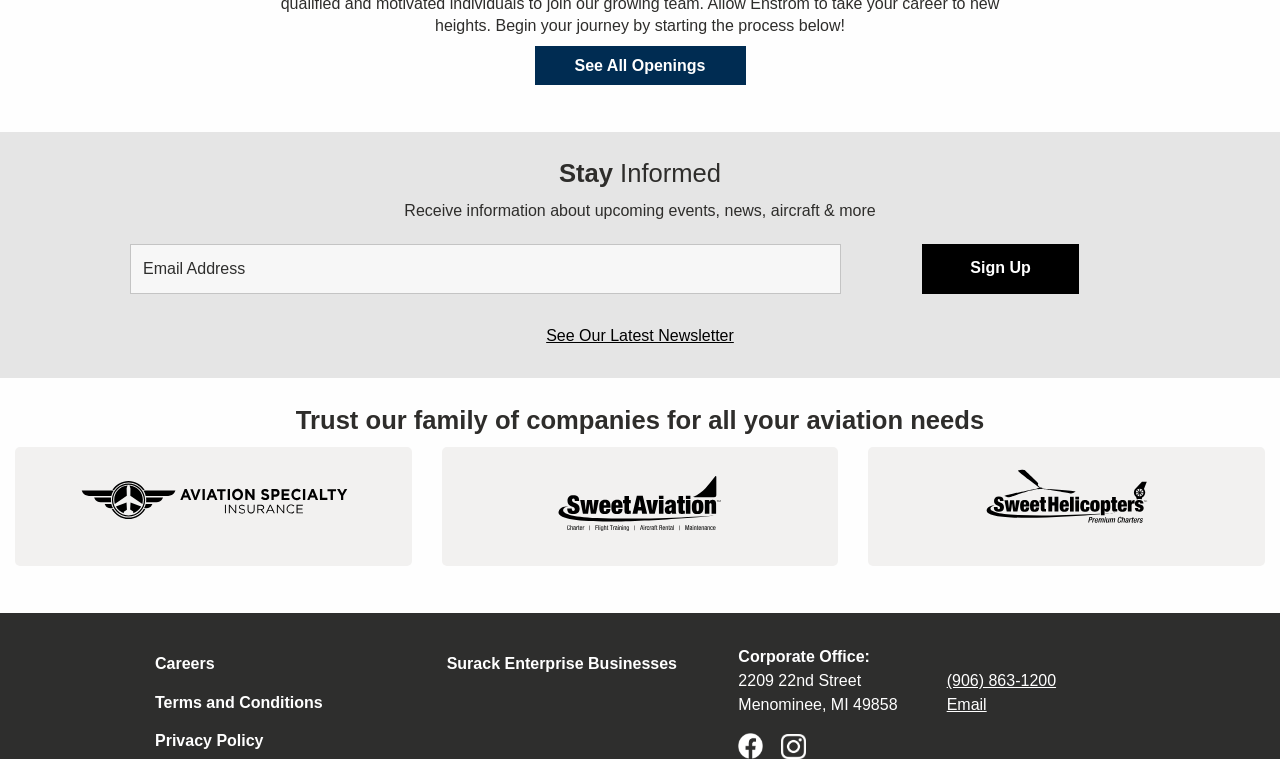Respond with a single word or phrase for the following question: 
What are the social media platforms that the company is on?

Facebook and Instagram